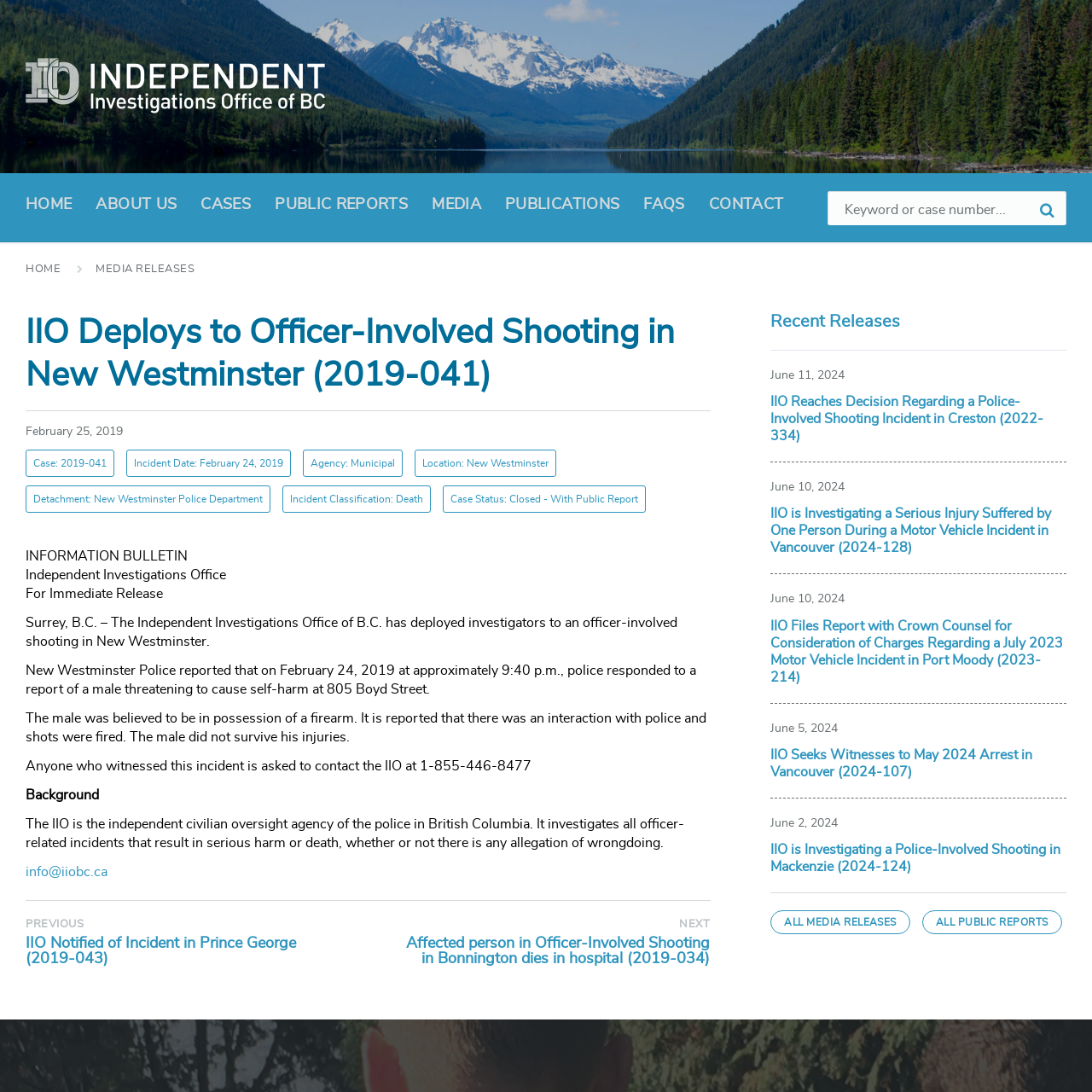Create a detailed summary of all the visual and textual information on the webpage.

The webpage is about the Independent Investigations Office of British Columbia (IIOBC) and features a specific case, "IIO Deploys to Officer-Involved Shooting in New Westminster (2019-041)". 

At the top of the page, there is a logo and a navigation menu with links to "HOME", "ABOUT US", "CASES", "PUBLIC REPORTS", "MEDIA", "PUBLICATIONS", "FAQS", and "CONTACT". 

Below the navigation menu, there is a search bar with a button labeled "Keyword or case number...". 

The main content of the page is divided into two sections. The left section contains the details of the specific case, including the title, incident date, agency, location, and case status. There is also a brief summary of the incident, which describes the events that led to the officer-involved shooting. 

The right section is titled "Recent Releases" and features a list of four recent media releases from the IIOBC, each with a title, date, and a brief summary. There are also links to "ALL MEDIA RELEASES" and "ALL PUBLIC REPORTS" at the bottom of this section. 

Additionally, there are links to "PREVIOUS" and "NEXT" cases at the bottom of the left section, allowing users to navigate through the cases.